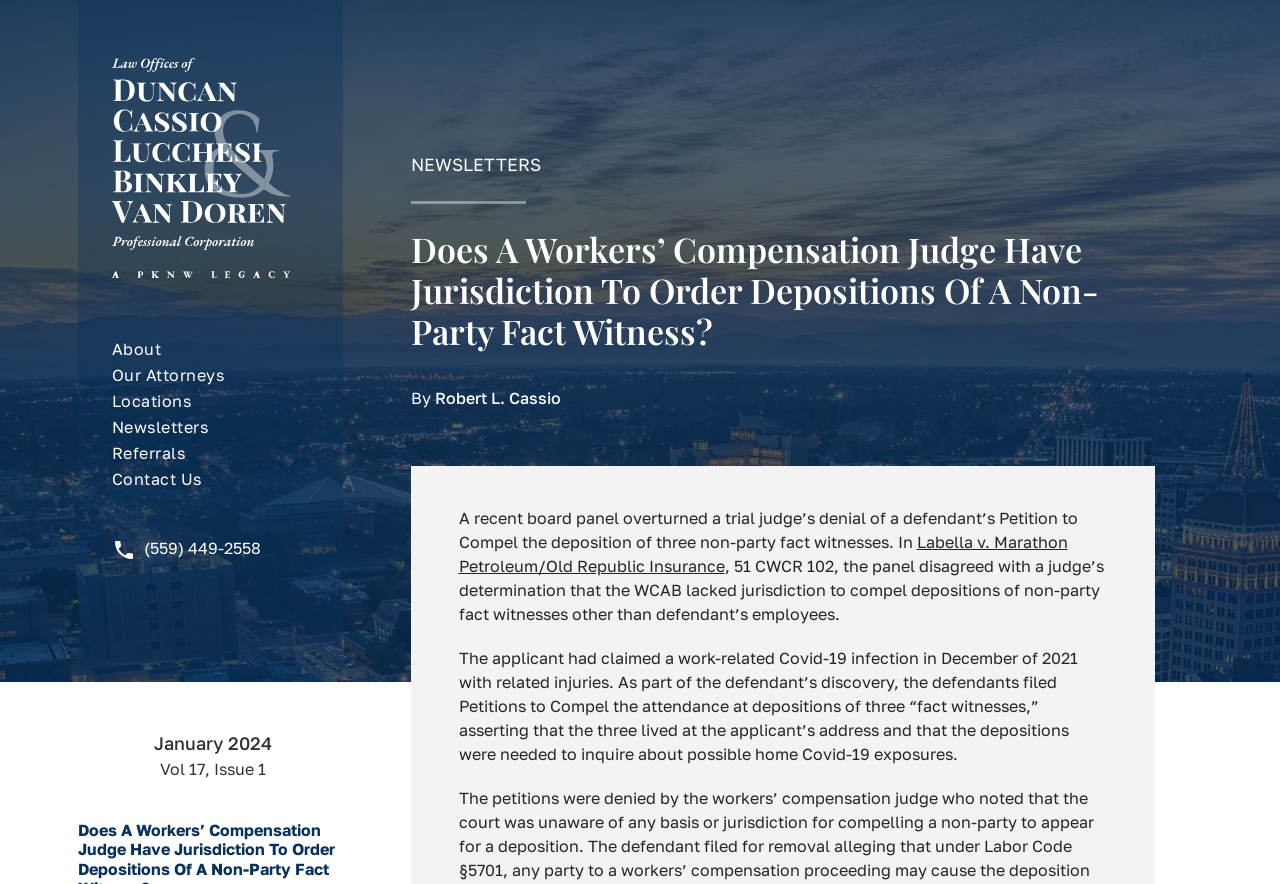What is the case name mentioned in the article?
Provide a detailed and extensive answer to the question.

I found the answer by looking at the static text element with the text 'Labella v. Marathon Petroleum/Old Republic Insurance' which is located in the middle of the webpage.